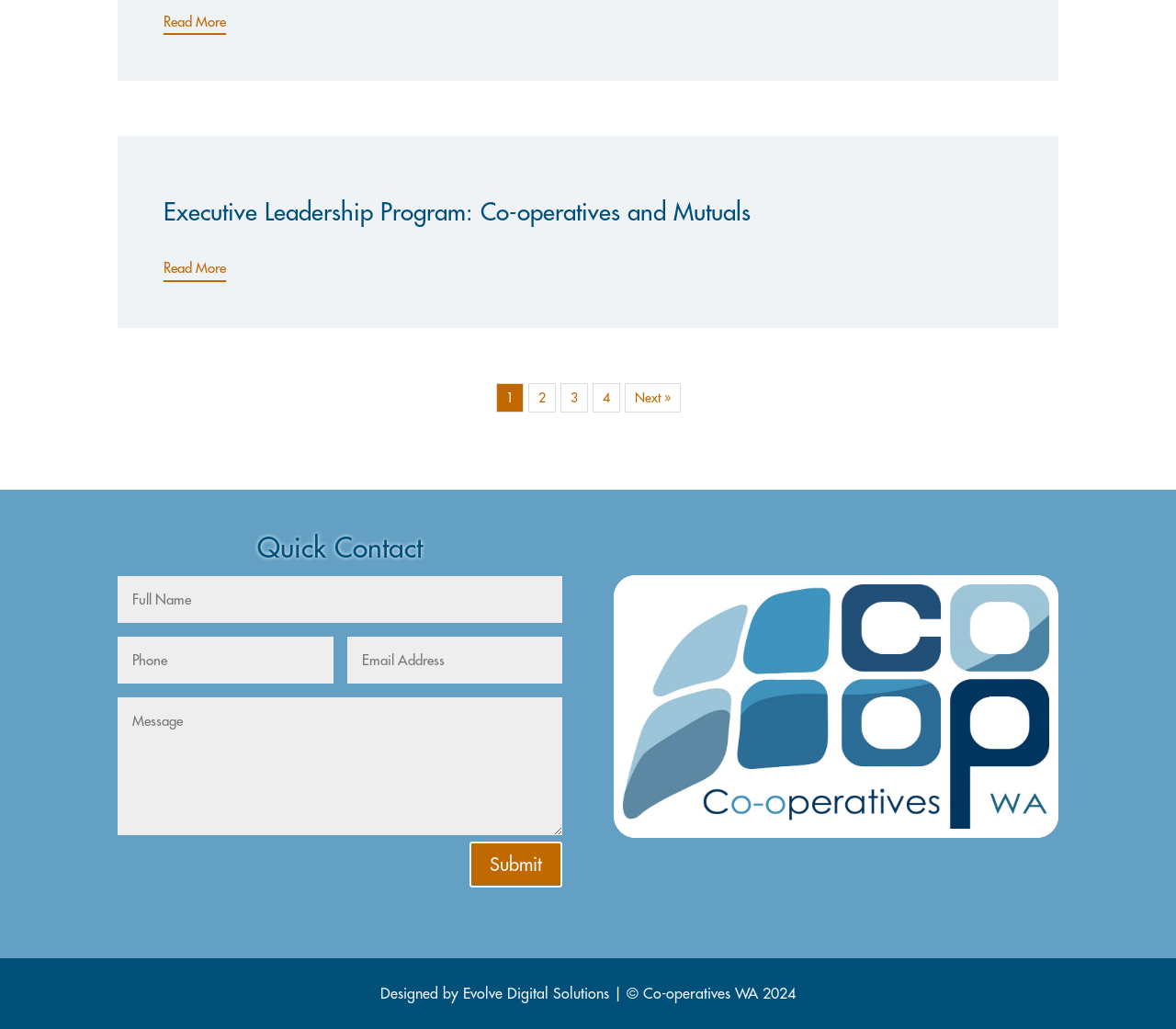How many text boxes are there in the Quick Contact section?
Based on the image, please offer an in-depth response to the question.

There are 4 text boxes in the Quick Contact section, which are used to input information before submitting a query.